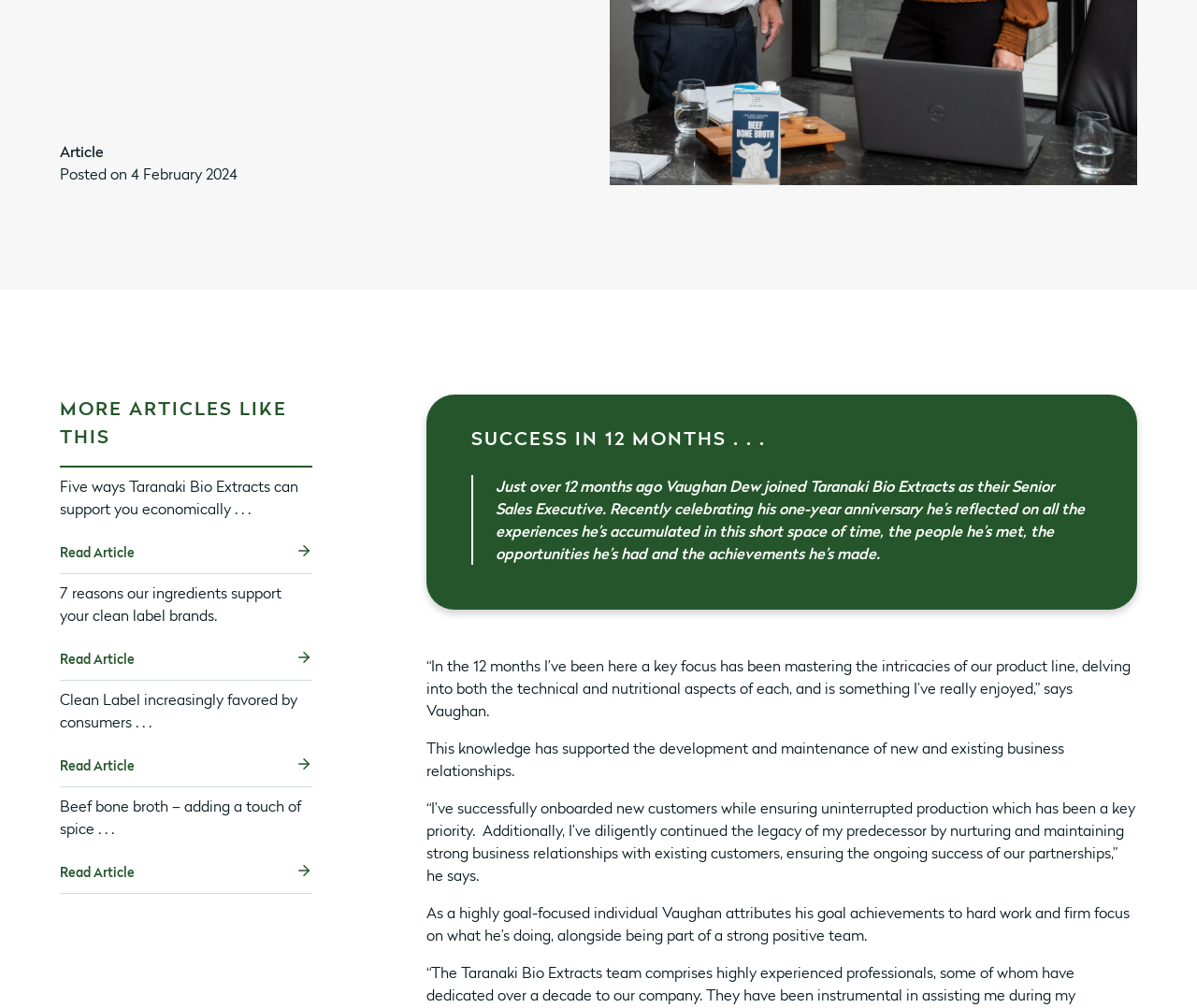Using the element description: "Read Article", determine the bounding box coordinates for the specified UI element. The coordinates should be four float numbers between 0 and 1, [left, top, right, bottom].

[0.05, 0.749, 0.261, 0.769]